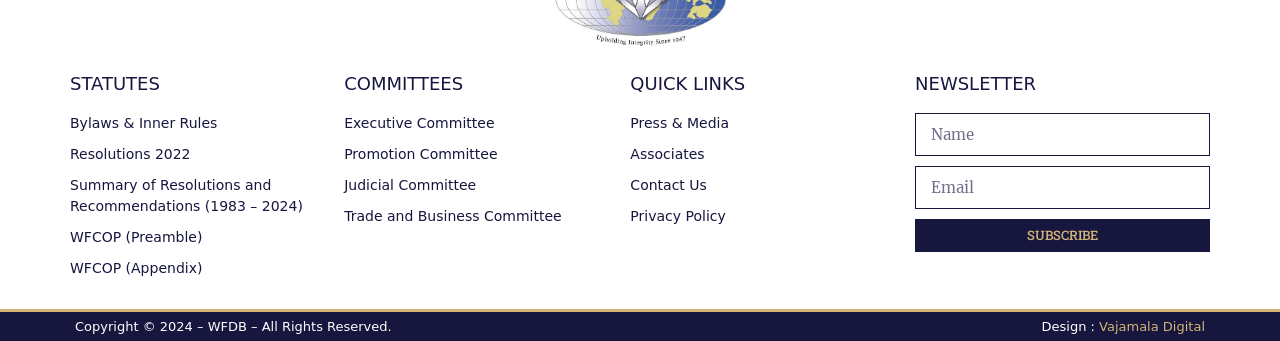How many links are in the QUICK LINKS section?
Please provide a single word or phrase based on the screenshot.

4